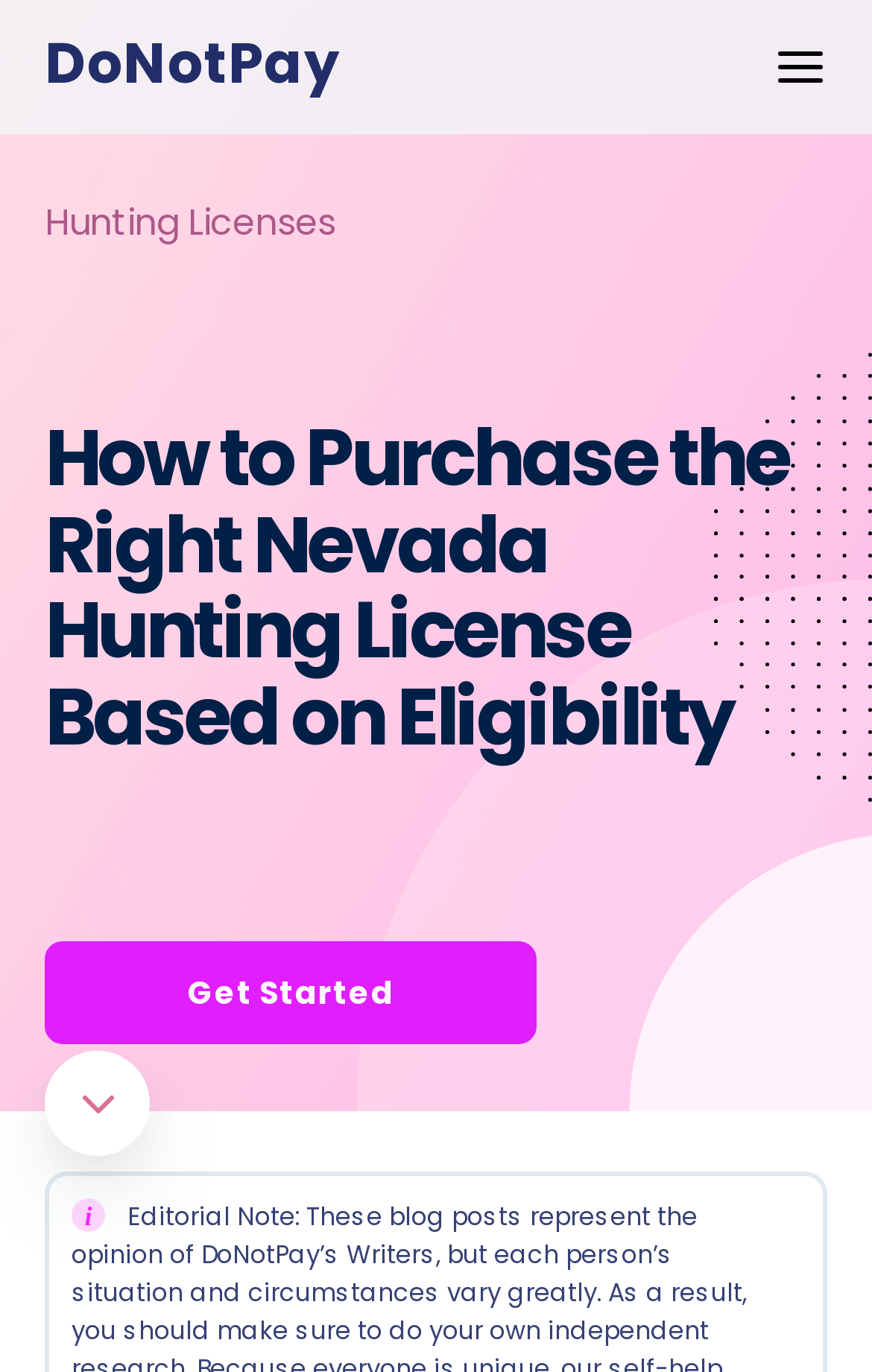Extract the main heading text from the webpage.

Need a Nevada Hunting License? DoNotPay Can Help You Get One Easily and Quickly!